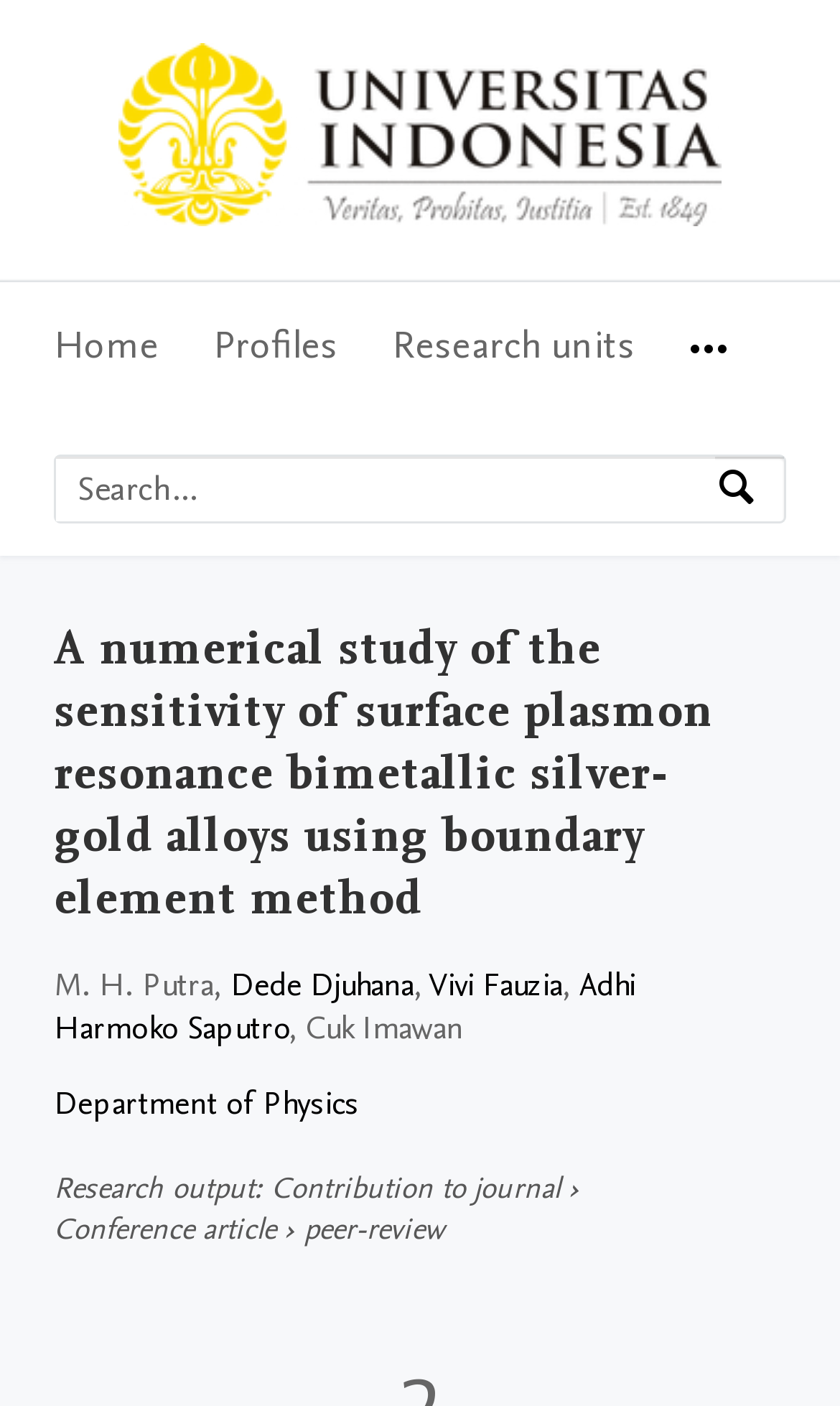Please provide a short answer using a single word or phrase for the question:
Is this a peer-reviewed article?

Yes